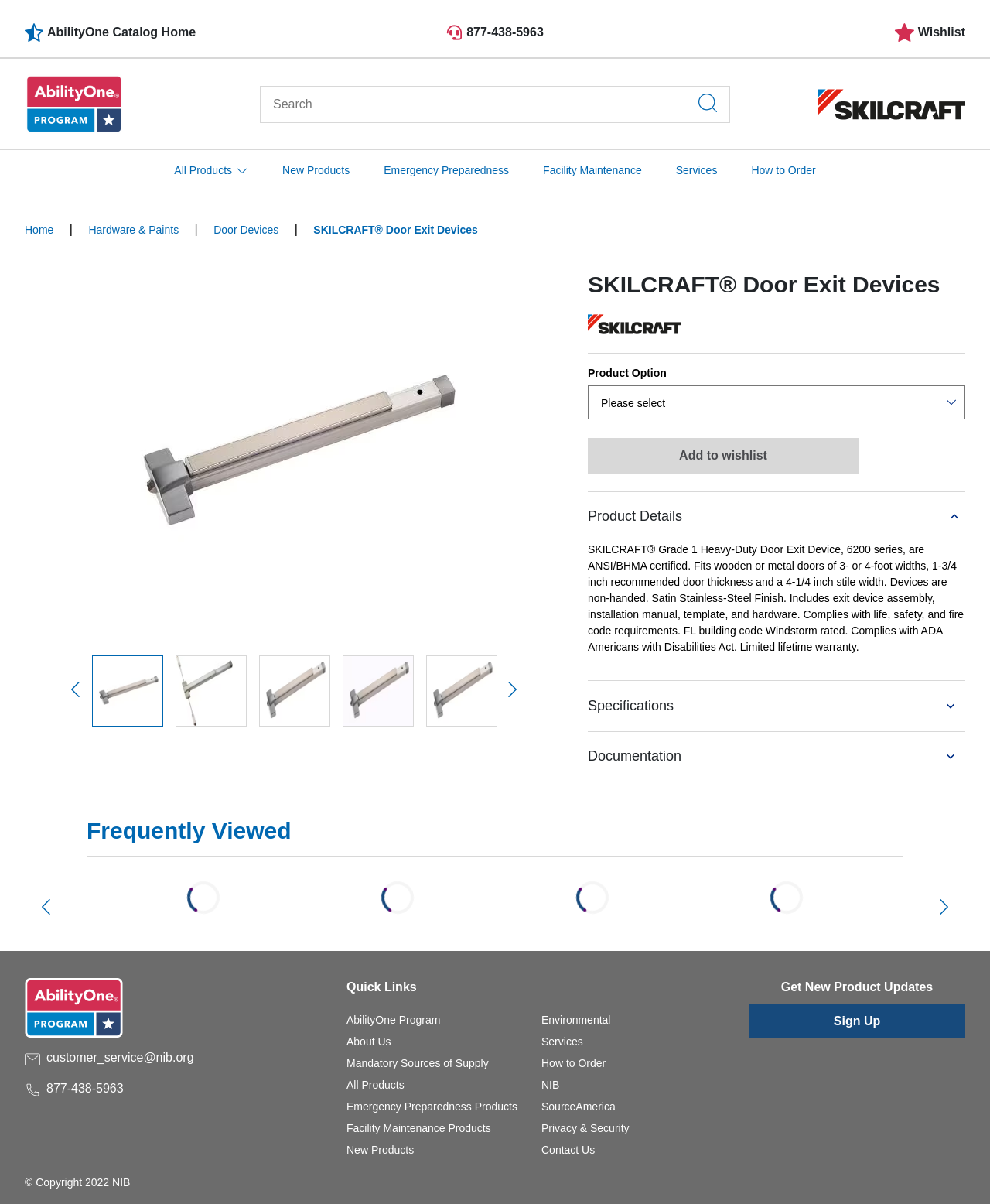Find the bounding box of the element with the following description: "New Products". The coordinates must be four float numbers between 0 and 1, formatted as [left, top, right, bottom].

[0.285, 0.135, 0.353, 0.149]